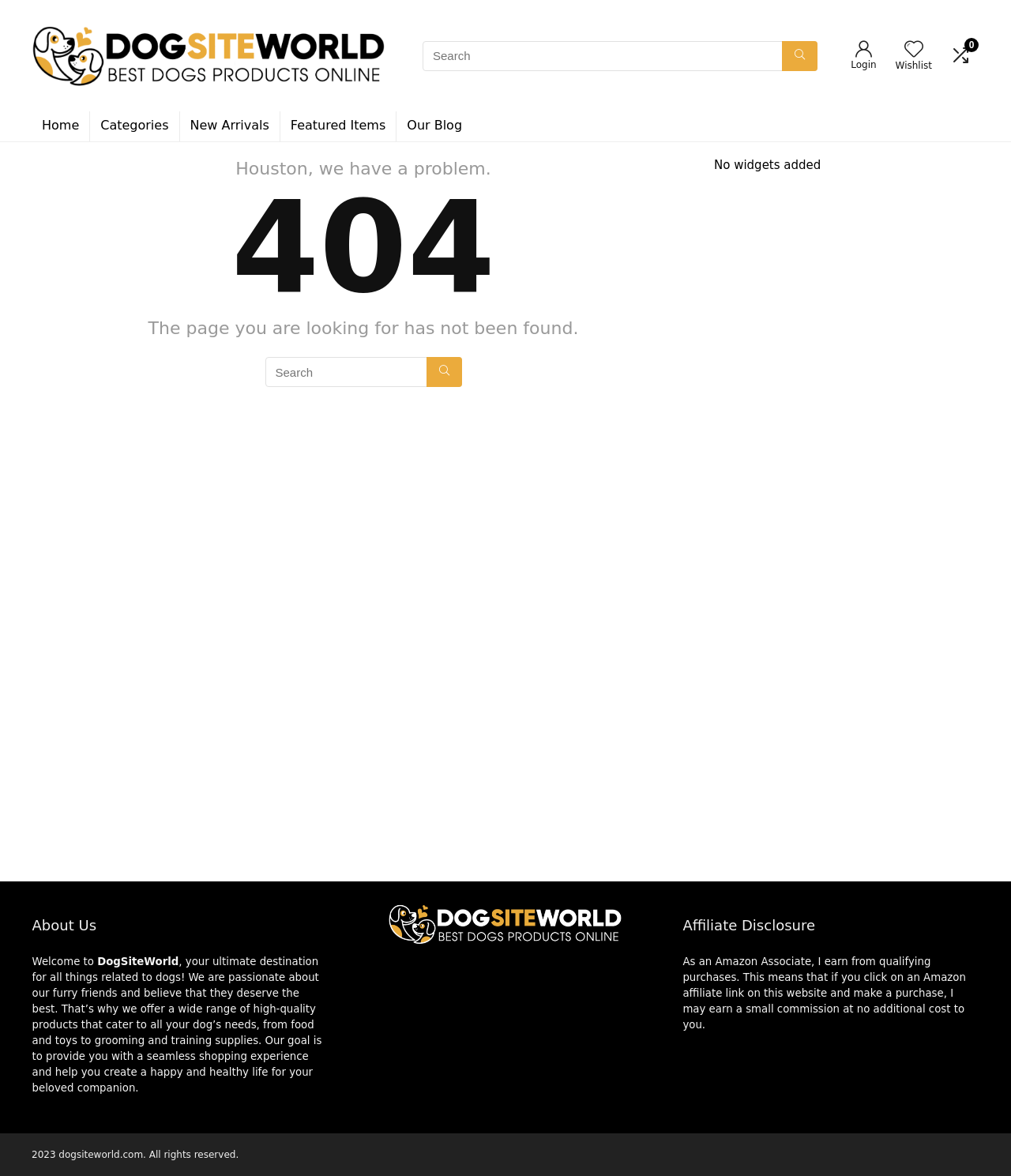From the details in the image, provide a thorough response to the question: How many search boxes are on the page?

There are two search boxes on the page, one located at coordinates [0.418, 0.035, 0.809, 0.06] and another at coordinates [0.262, 0.304, 0.457, 0.329]. Both search boxes have a textbox and a search button.